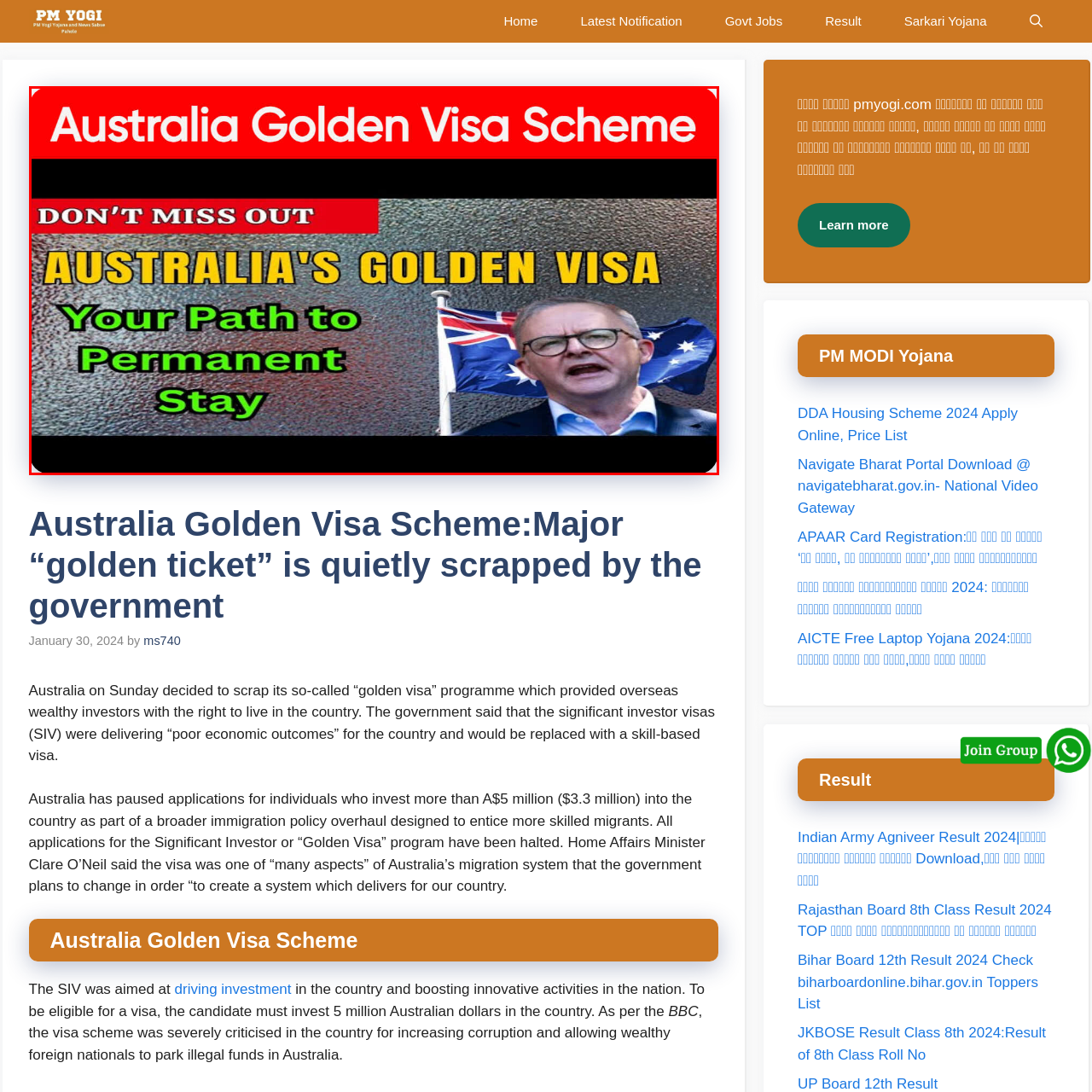Create a detailed description of the image enclosed by the red bounding box.

The image prominently displays promotional content regarding Australia's Golden Visa Scheme, highlighted with a bold red header that reads "Australia Golden Visa Scheme." Below the header, a striking message states "DON'T MISS OUT," capturing attention and urging viewers to consider the opportunity presented. The central part of the image emphasizes "AUSTRALIA'S GOLDEN VISA" in large, yellow letters, indicating its significance. Additional text articulates "Your Path to Permanent Stay," suggesting that the scheme offers a pathway to residency in Australia.

In the backdrop, a figure appears to be addressing an audience, possibly a governmental official, alongside the Australian flag, symbolizing the program's official status. The overall design combines vivid colors and urgent messaging, targeting individuals interested in immigration through investment, thereby reflecting the program's intention to attract wealthy foreign investors to contribute to the Australian economy.